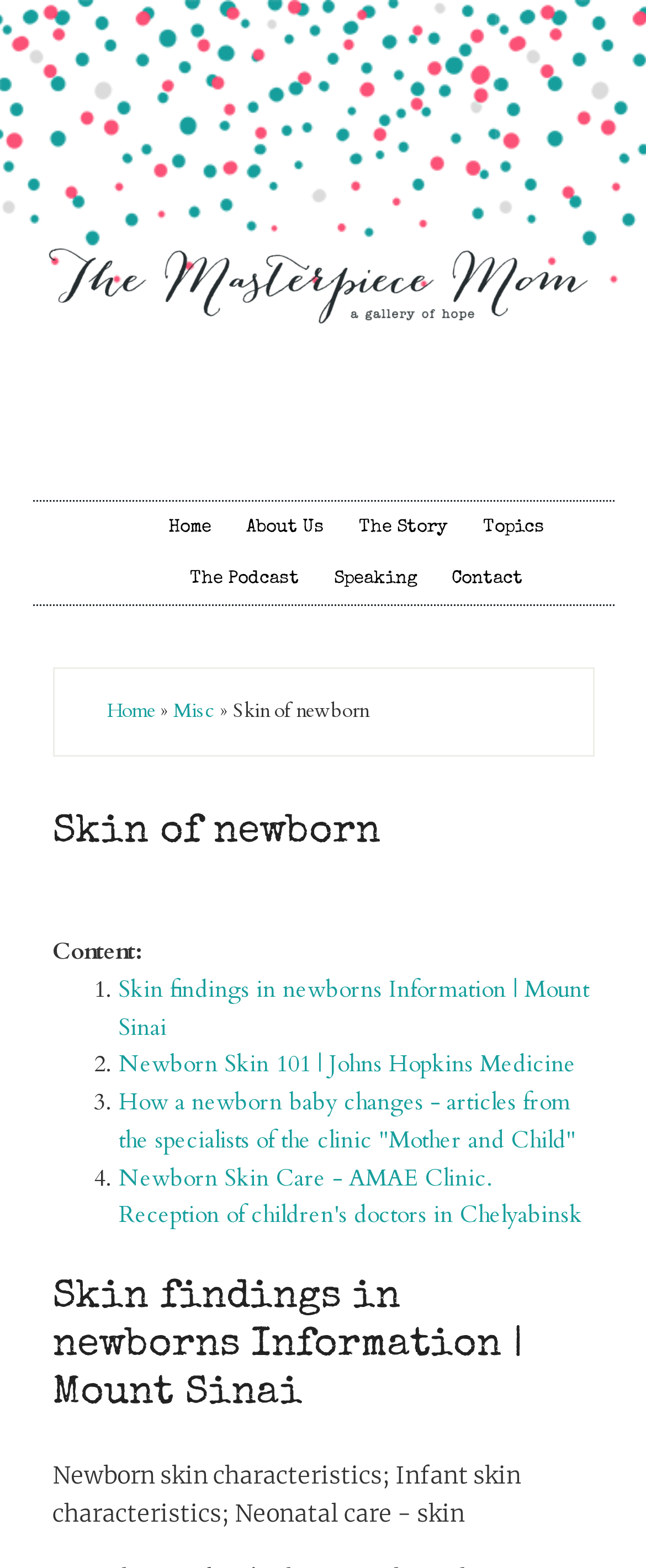Highlight the bounding box coordinates of the element you need to click to perform the following instruction: "read Newborn skin characteristics; Infant skin characteristics; Neonatal care - skin."

[0.081, 0.932, 0.806, 0.975]